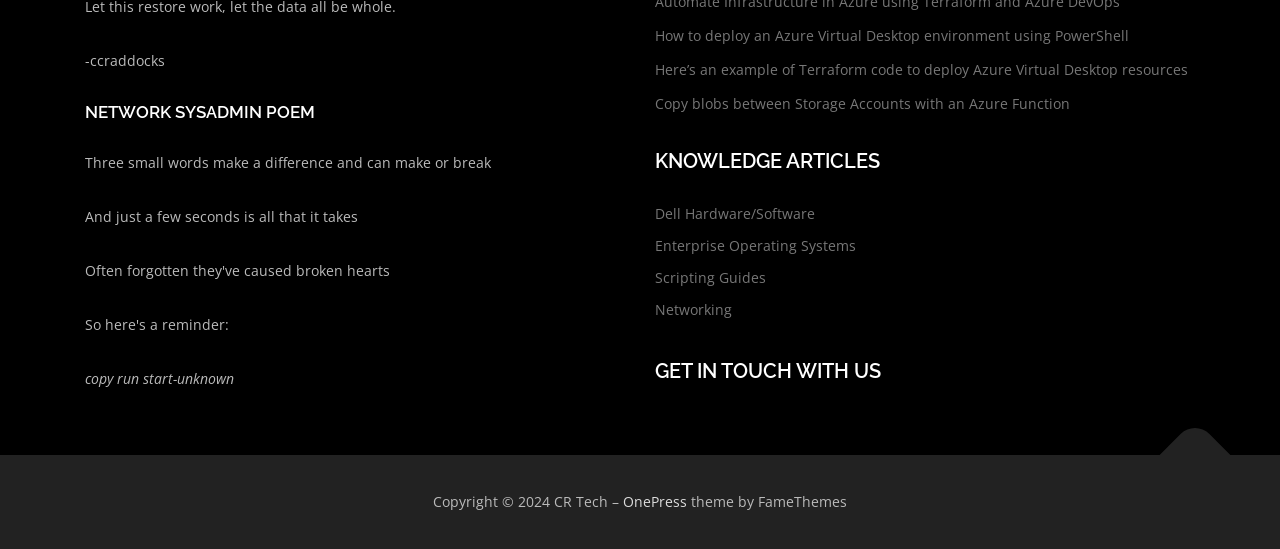Please locate the UI element described by "OnePress" and provide its bounding box coordinates.

[0.487, 0.897, 0.537, 0.931]